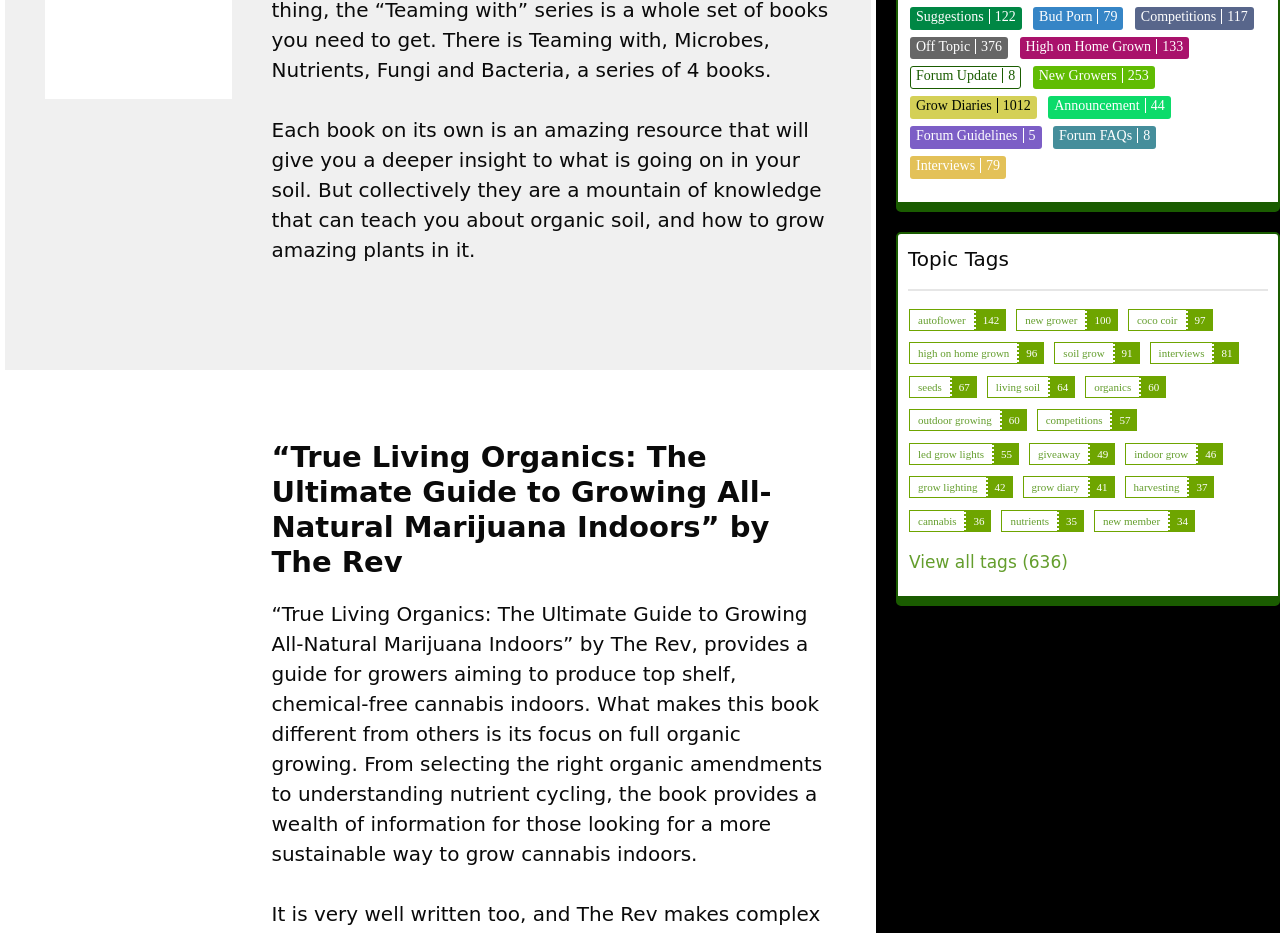Please locate the bounding box coordinates for the element that should be clicked to achieve the following instruction: "Read the 'High on Home Grown' forum". Ensure the coordinates are given as four float numbers between 0 and 1, i.e., [left, top, right, bottom].

[0.796, 0.039, 0.933, 0.064]